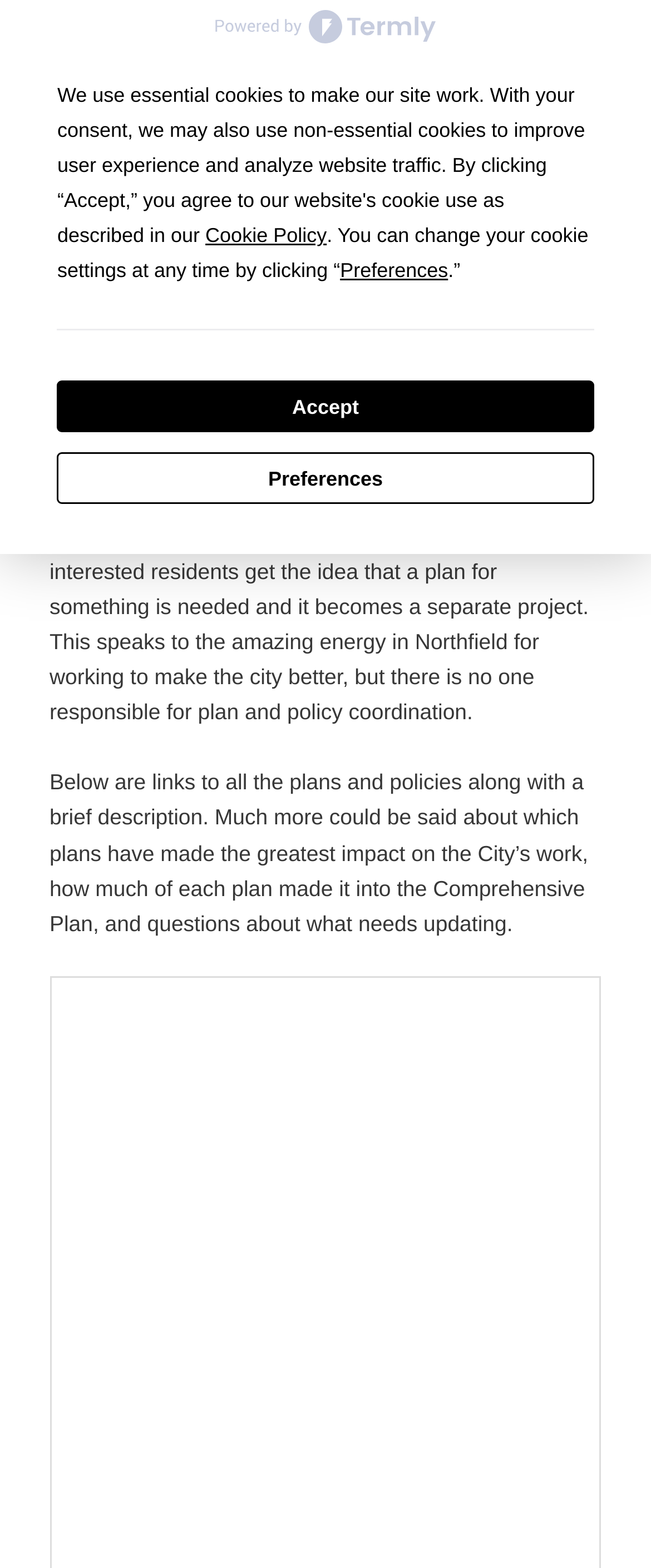Locate the bounding box for the described UI element: "Accept". Ensure the coordinates are four float numbers between 0 and 1, formatted as [left, top, right, bottom].

[0.088, 0.243, 0.912, 0.276]